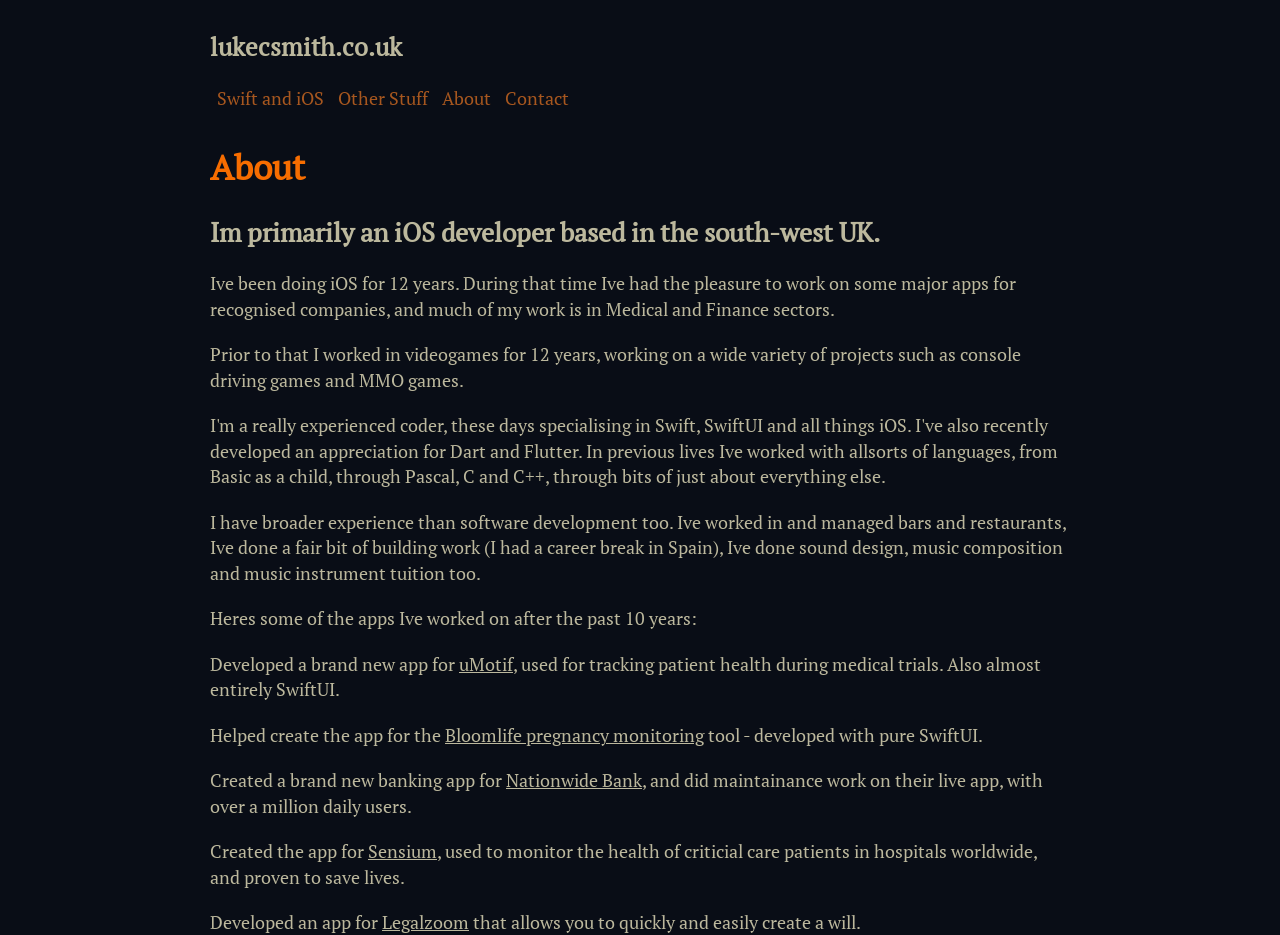Refer to the element description Nationwide Bank and identify the corresponding bounding box in the screenshot. Format the coordinates as (top-left x, top-left y, bottom-right x, bottom-right y) with values in the range of 0 to 1.

[0.395, 0.823, 0.502, 0.848]